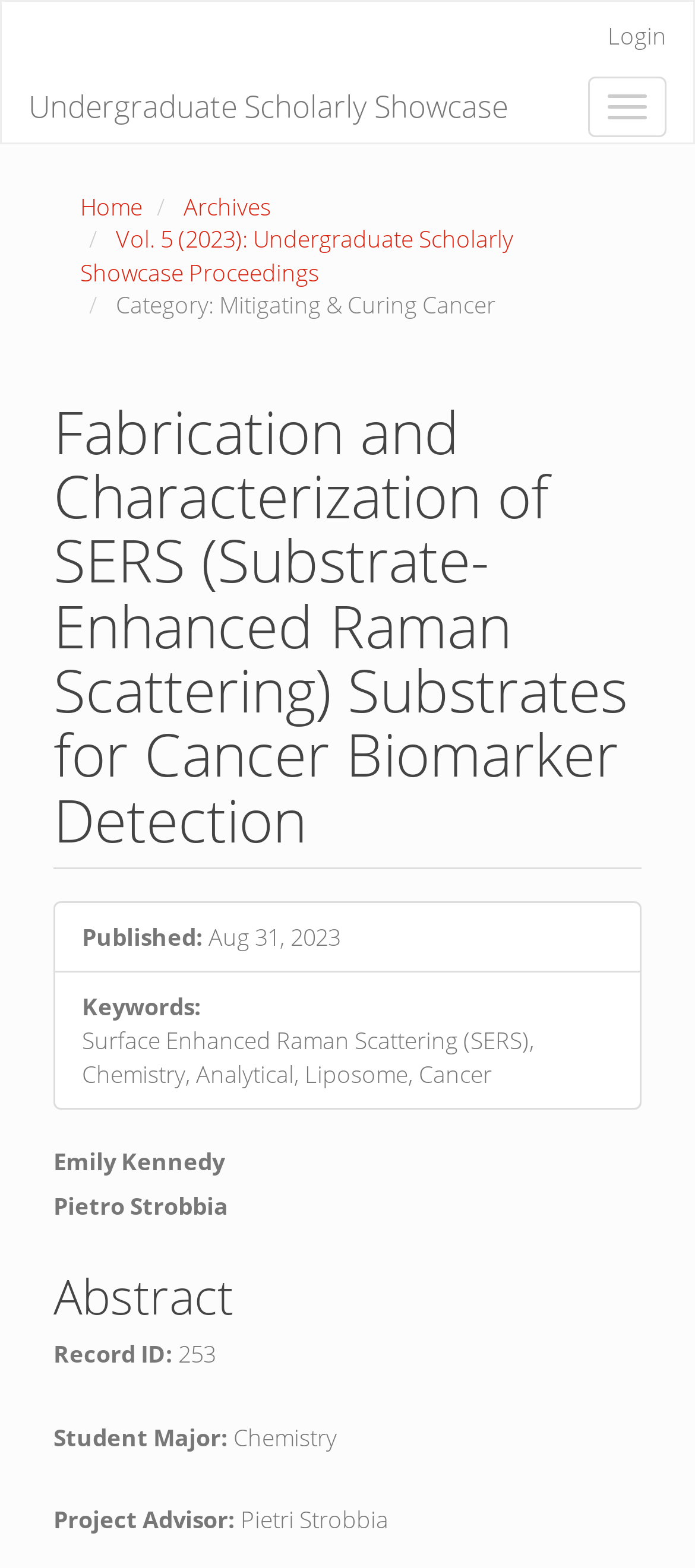Could you find the bounding box coordinates of the clickable area to complete this instruction: "Login to the system"?

[0.836, 0.001, 0.997, 0.045]